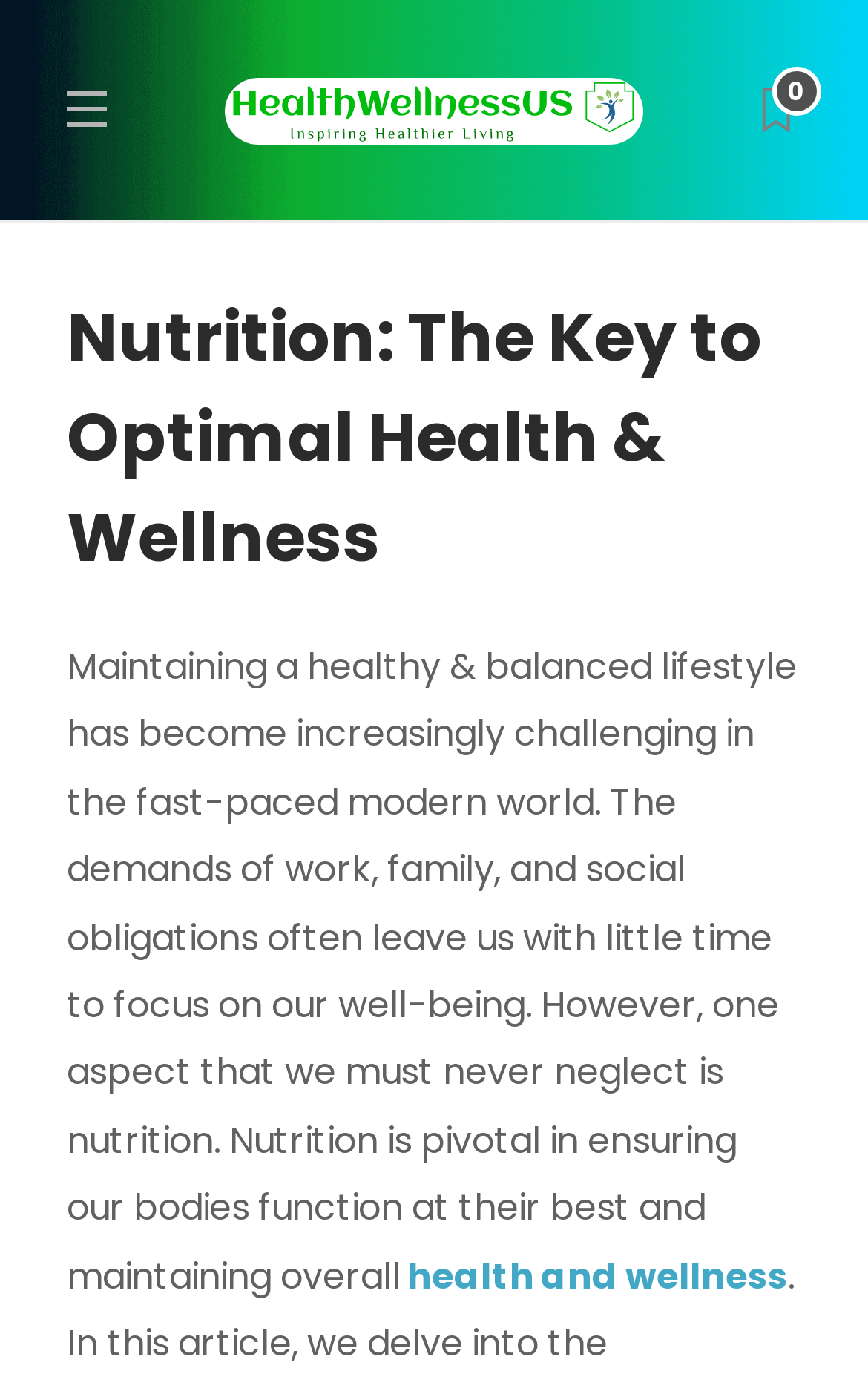Provide the bounding box coordinates for the specified HTML element described in this description: "0". The coordinates should be four float numbers ranging from 0 to 1, in the format [left, top, right, bottom].

[0.867, 0.048, 0.923, 0.112]